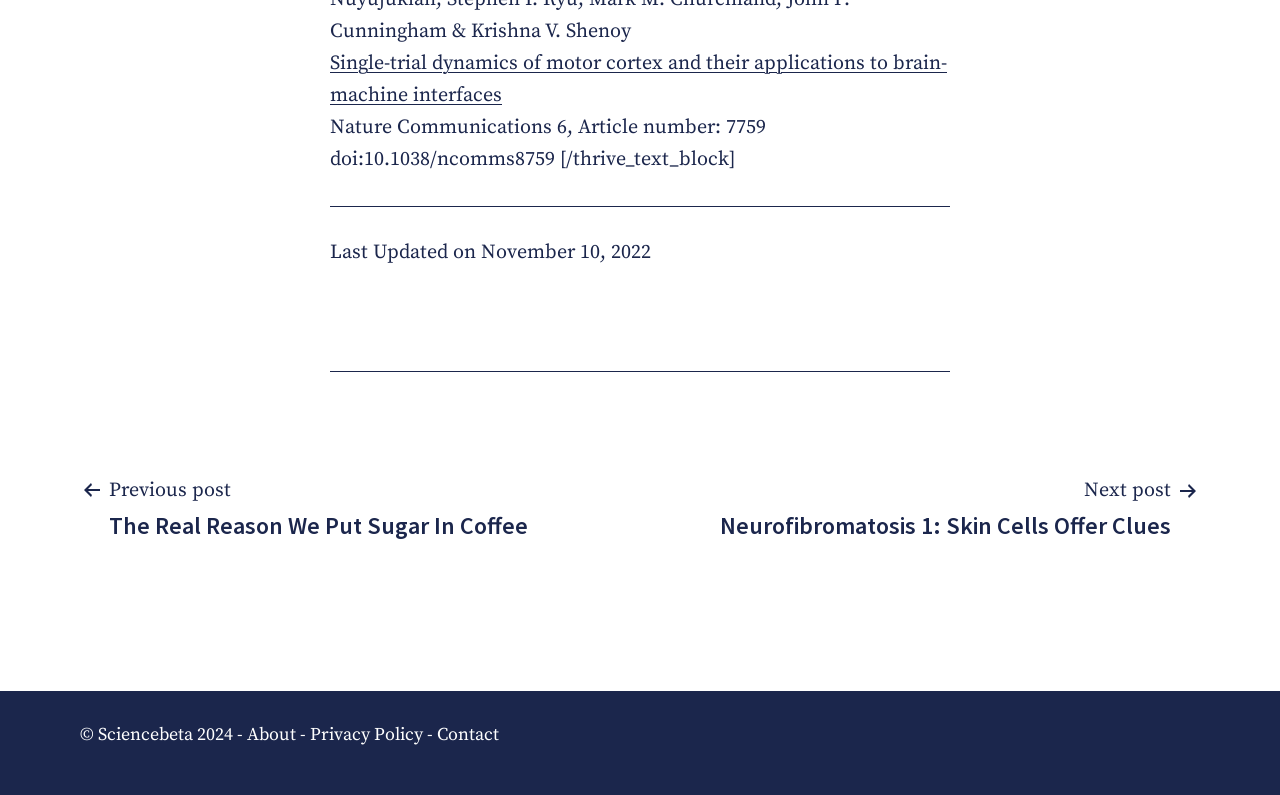What is the topic of the article?
Utilize the information in the image to give a detailed answer to the question.

Based on the link text 'Single-trial dynamics of motor cortex and their applications to brain-machine interfaces', I can infer that the topic of the article is related to brain-machine interfaces.